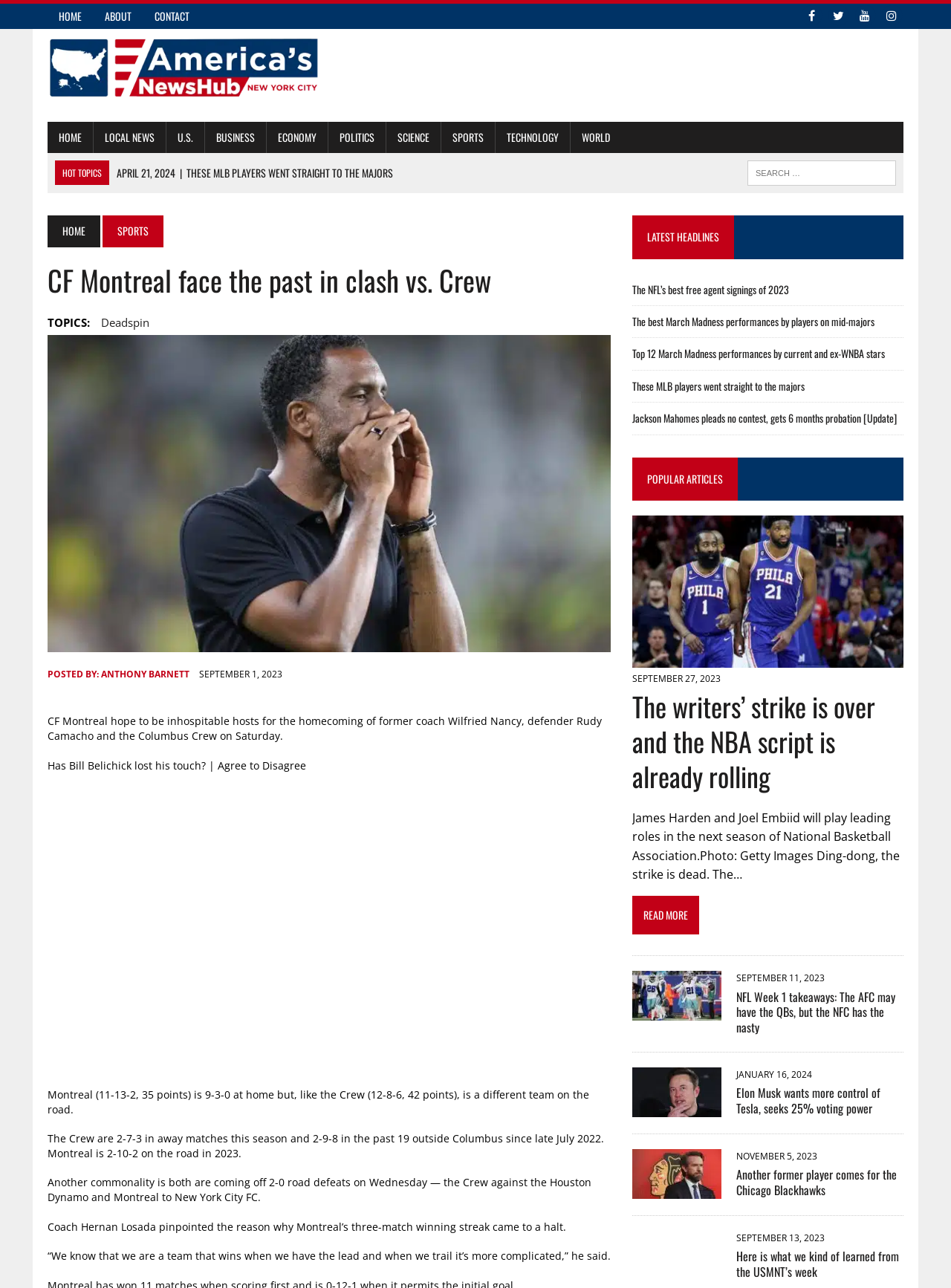Given the element description Read More, predict the bounding box coordinates for the UI element in the webpage screenshot. The format should be (top-left x, top-left y, bottom-right x, bottom-right y), and the values should be between 0 and 1.

[0.665, 0.687, 0.95, 0.731]